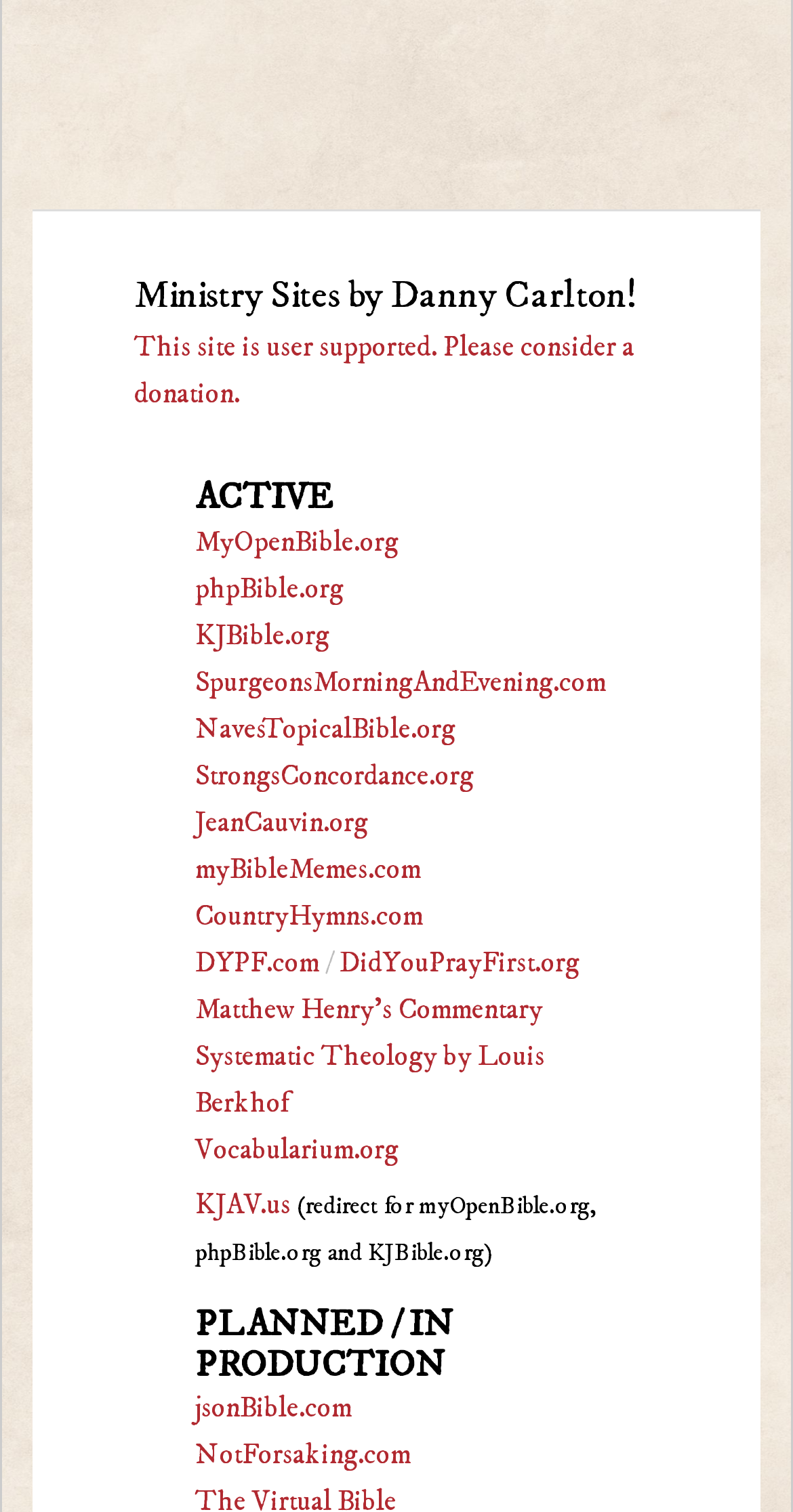Could you provide the bounding box coordinates for the portion of the screen to click to complete this instruction: "Go to MyOpenBible.org"?

[0.246, 0.347, 0.503, 0.371]